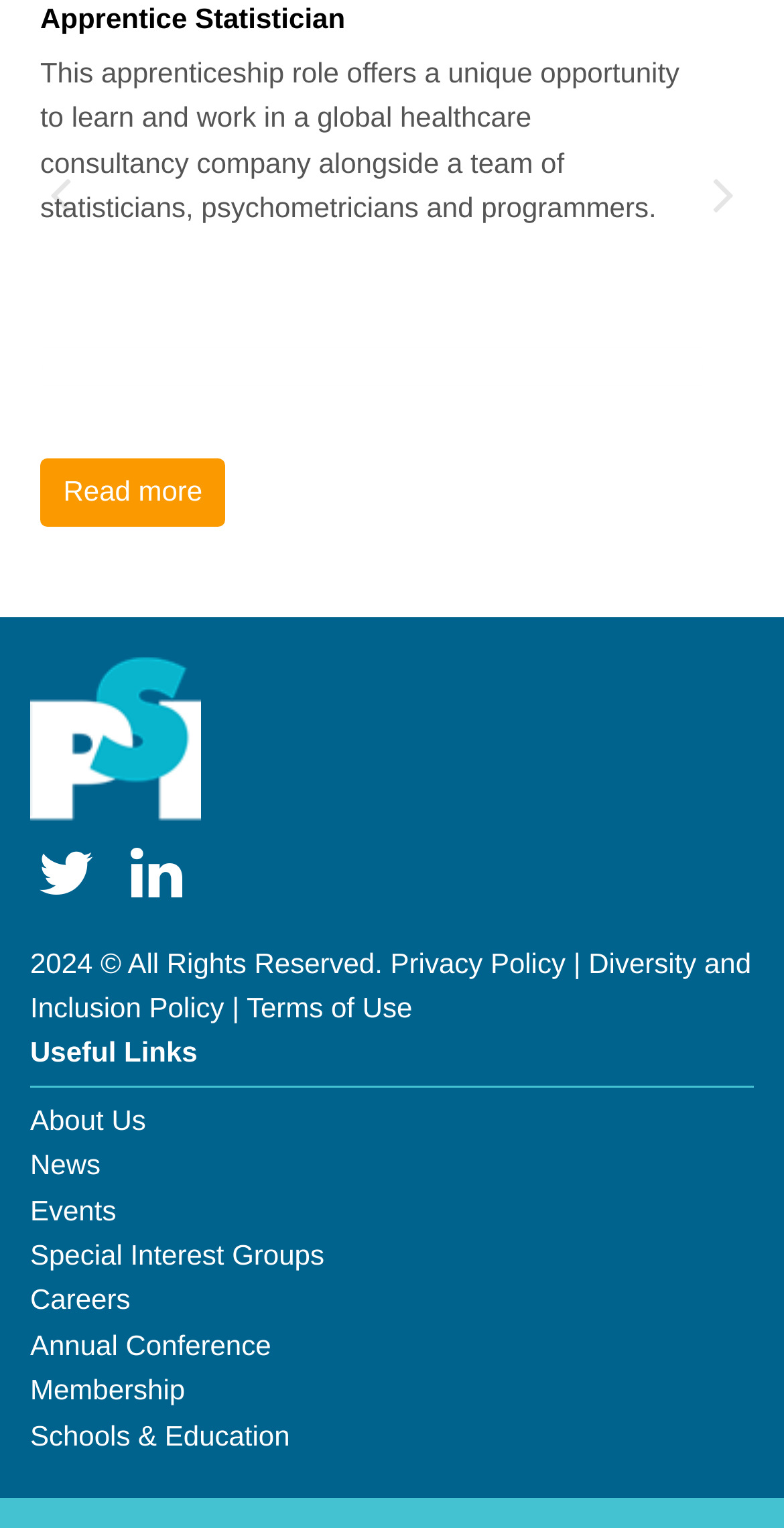Provide the bounding box coordinates of the HTML element this sentence describes: "Special Interest Groups".

[0.038, 0.81, 0.414, 0.831]